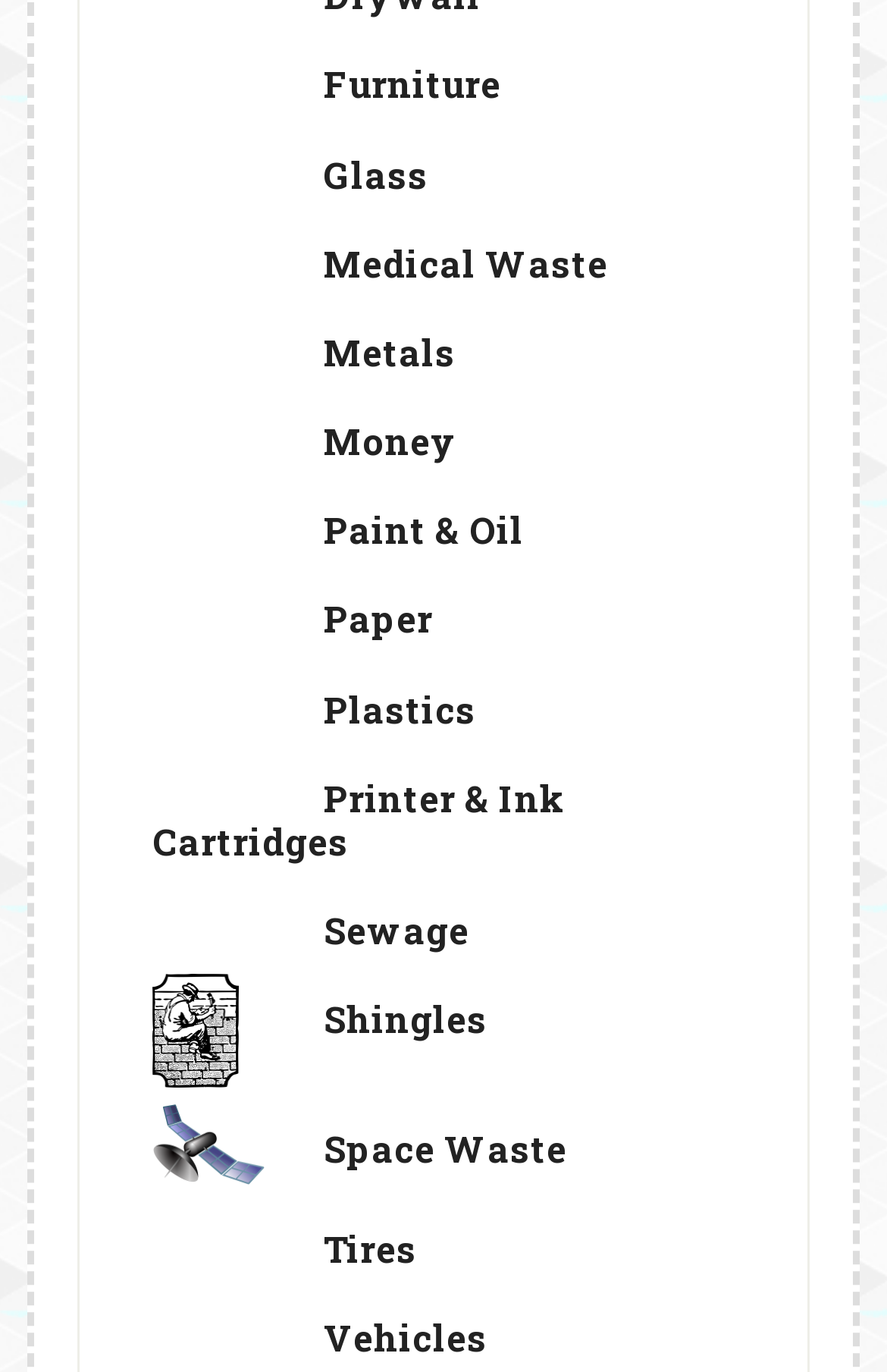Identify the bounding box for the given UI element using the description provided. Coordinates should be in the format (top-left x, top-left y, bottom-right x, bottom-right y) and must be between 0 and 1. Here is the description: Printer & Ink Cartridges

[0.172, 0.564, 0.636, 0.63]